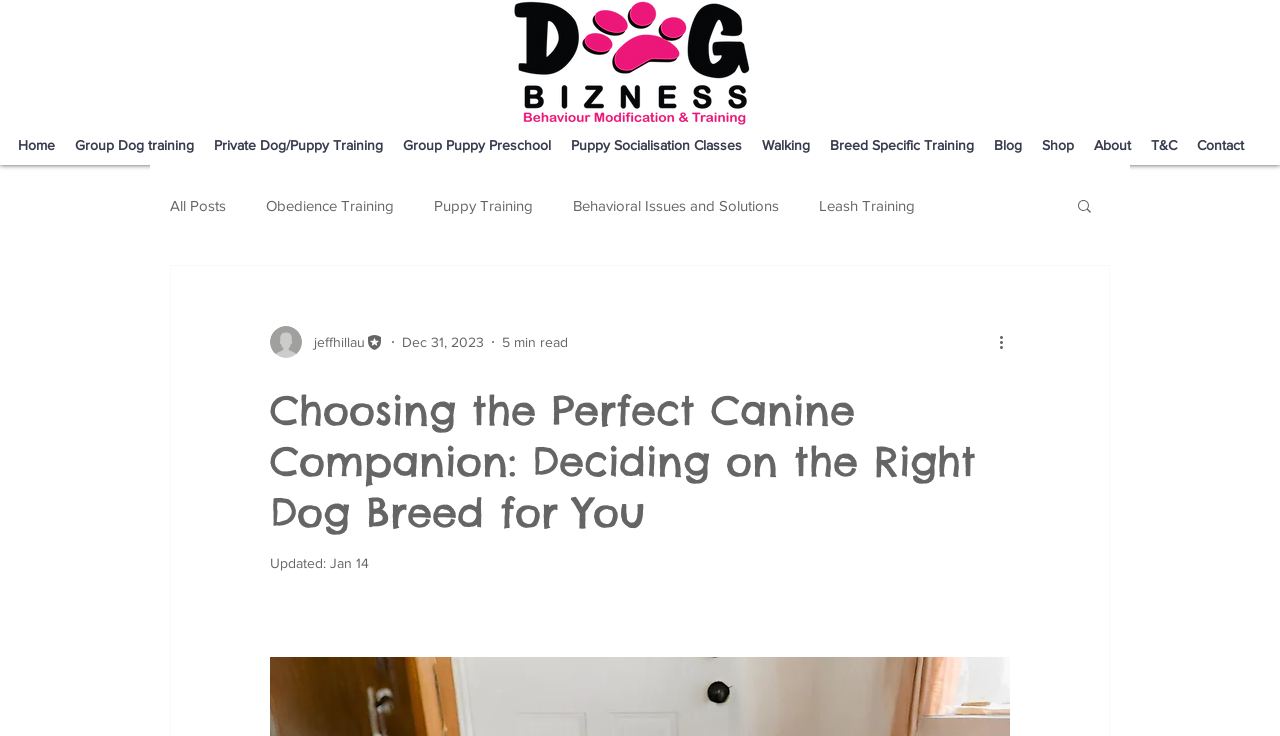How many types of dog training are listed in the navigation menu?
Please elaborate on the answer to the question with detailed information.

The navigation menu lists 7 types of dog training: Group Dog training, Private Dog/Puppy Training, Group Puppy Preschool, Puppy Socialisation Classes, Walking, Breed Specific Training, and Obedience Training.